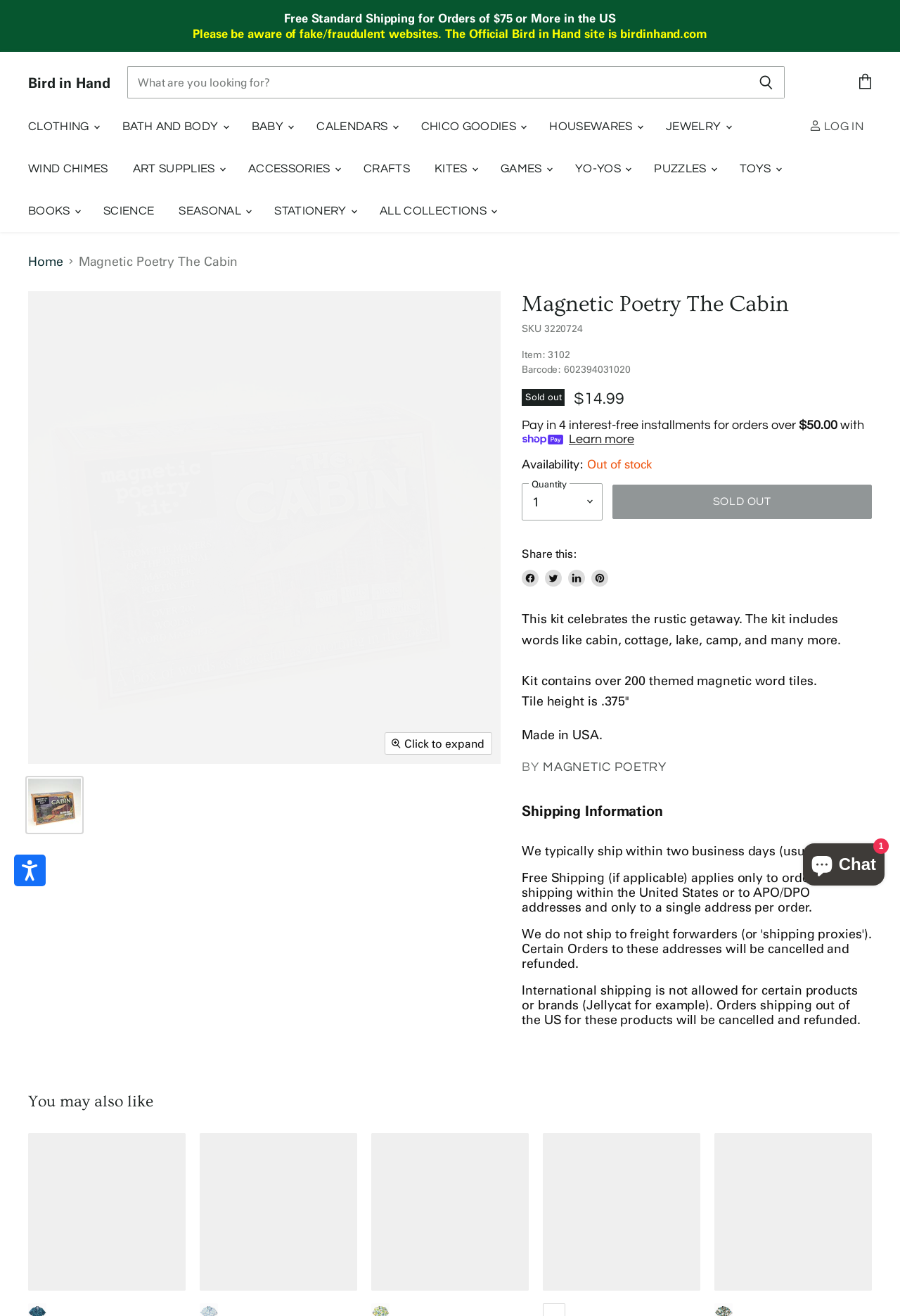Where is the Magnetic Poetry The Cabin kit made?
Using the picture, provide a one-word or short phrase answer.

USA